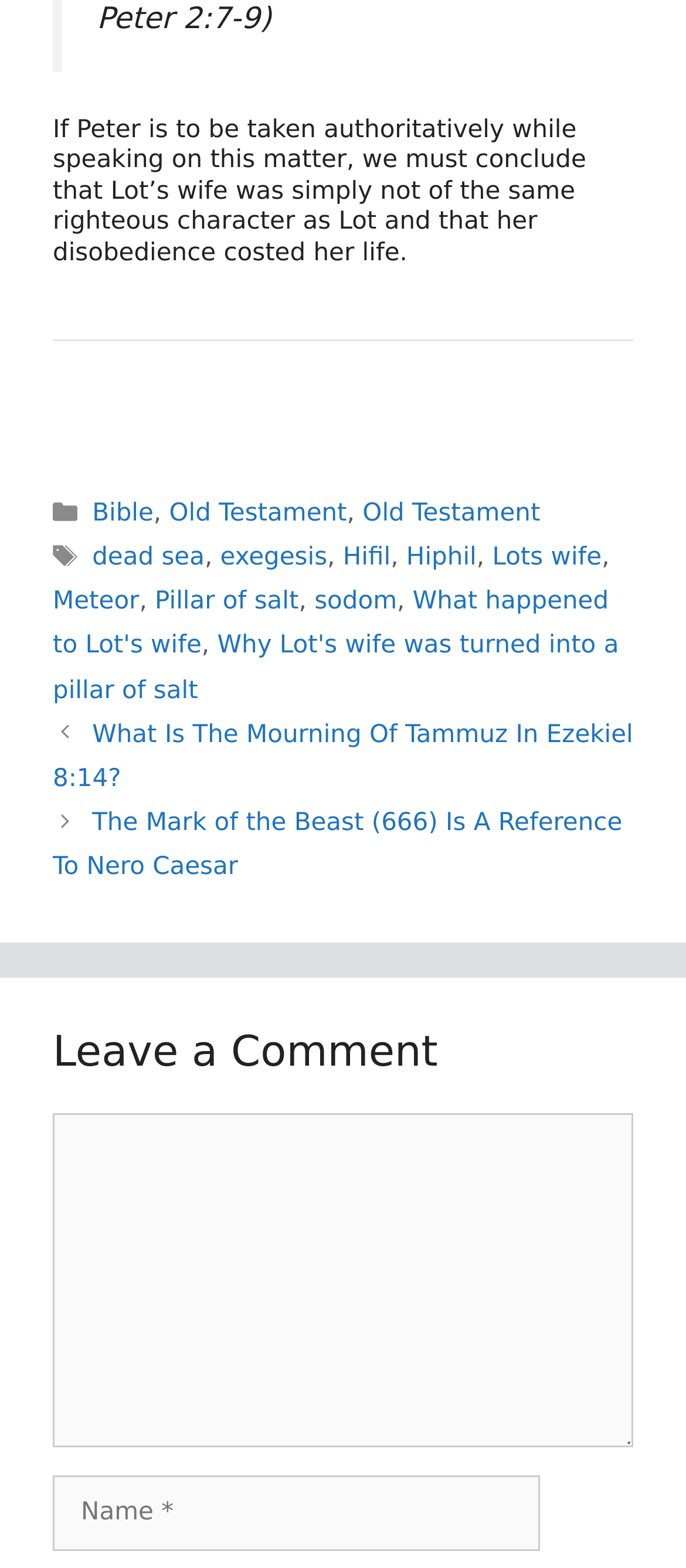Refer to the image and provide an in-depth answer to the question:
What is the name of the region where Lot's wife was turned into a pillar of salt?

The region where Lot's wife was turned into a pillar of salt can be inferred from the link element with ID 472, which mentions 'sodom'. This is likely a reference to the biblical story of Lot's wife.